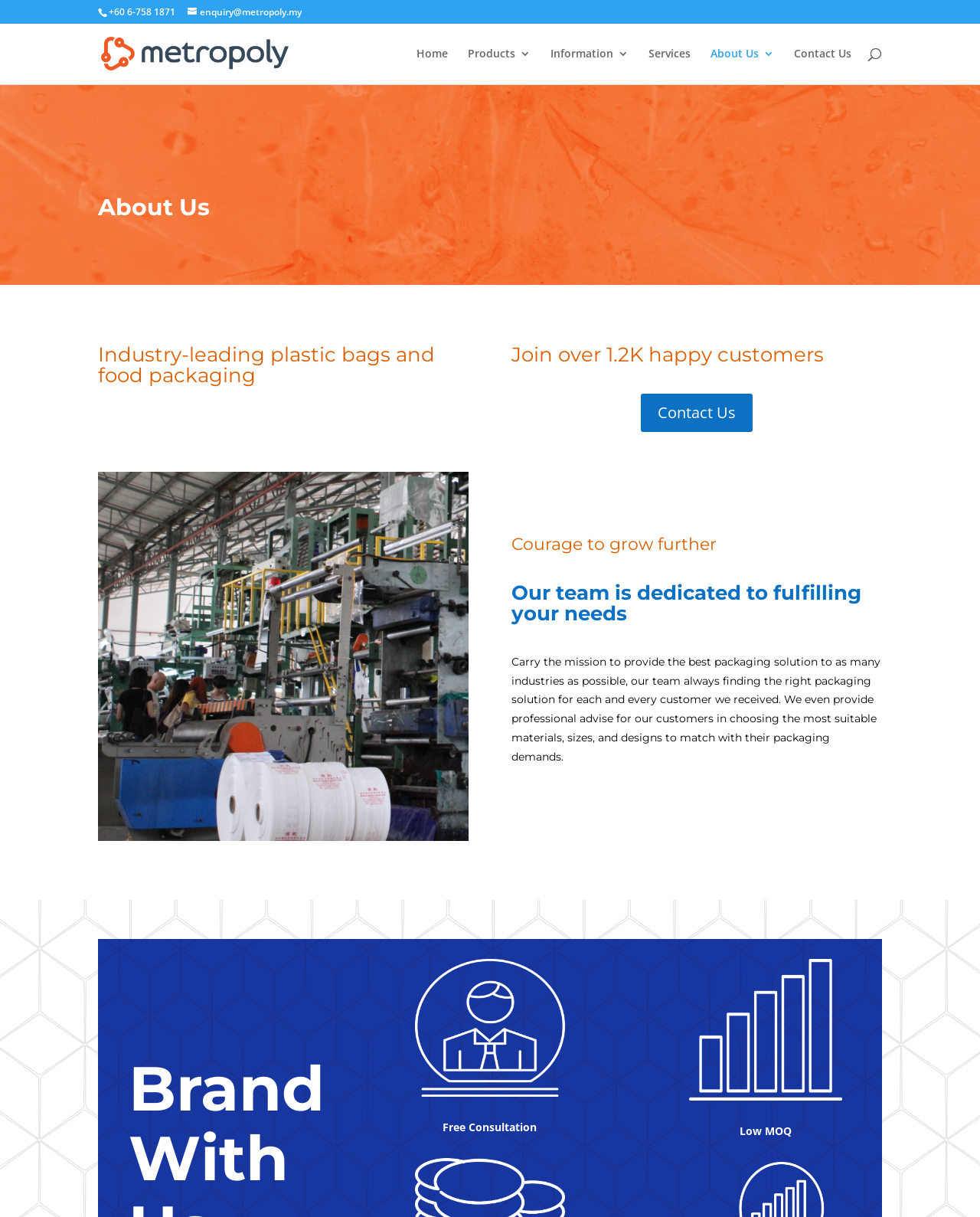Locate the bounding box coordinates of the segment that needs to be clicked to meet this instruction: "Send an email to enquiry".

[0.191, 0.004, 0.308, 0.015]